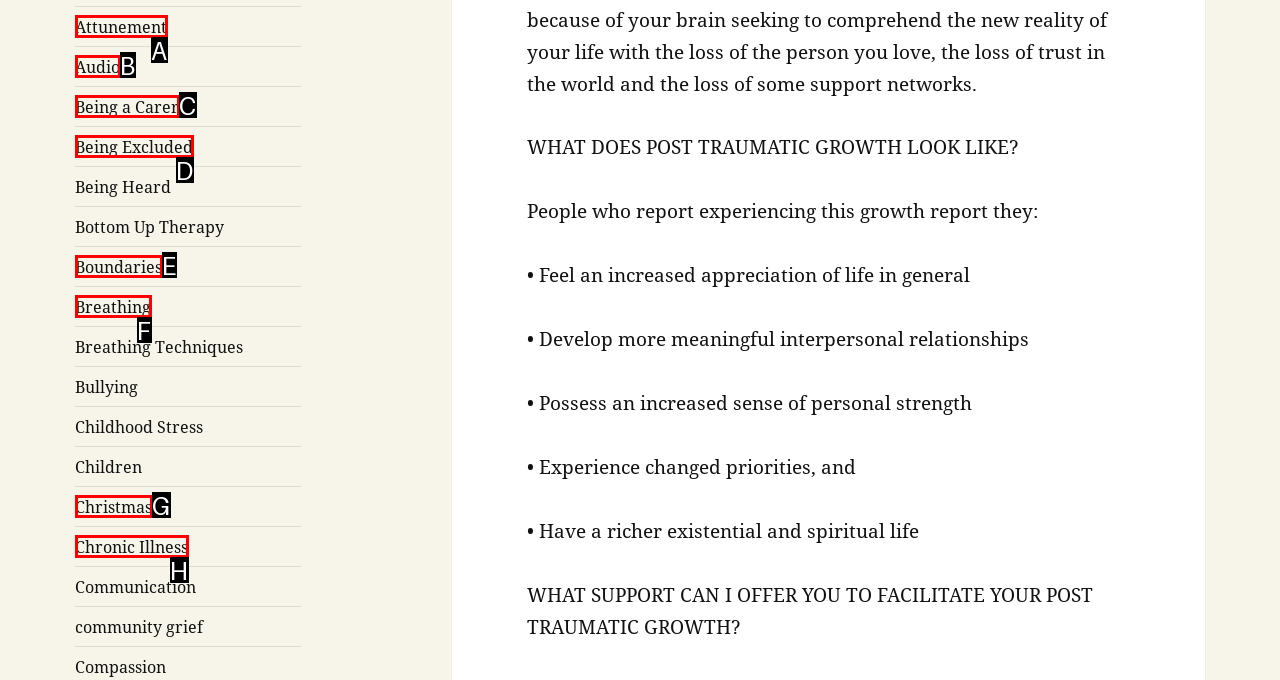Given the description: Being a Carer, select the HTML element that best matches it. Reply with the letter of your chosen option.

C